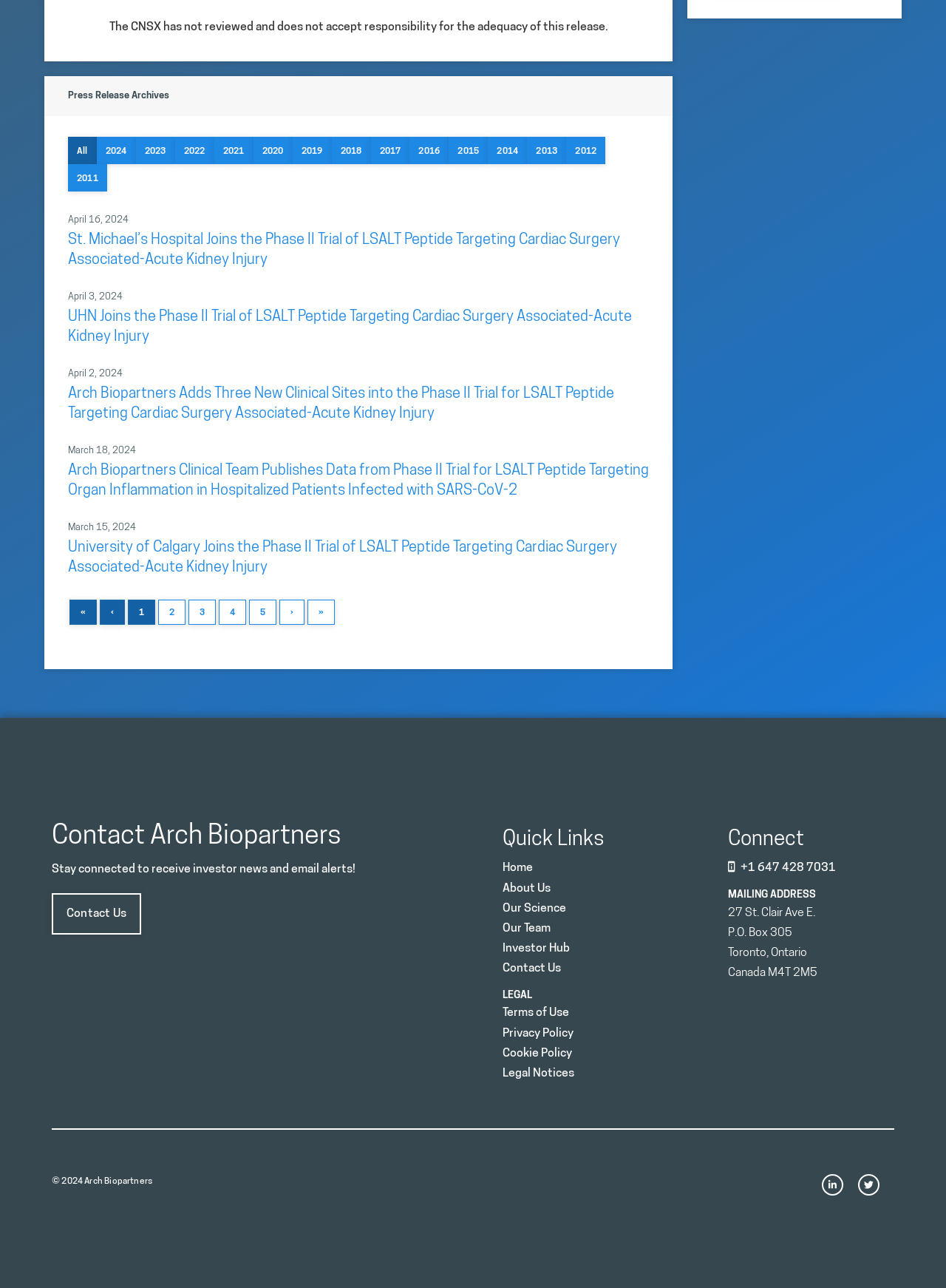Pinpoint the bounding box coordinates of the clickable area necessary to execute the following instruction: "View investor hub". The coordinates should be given as four float numbers between 0 and 1, namely [left, top, right, bottom].

[0.531, 0.729, 0.602, 0.745]